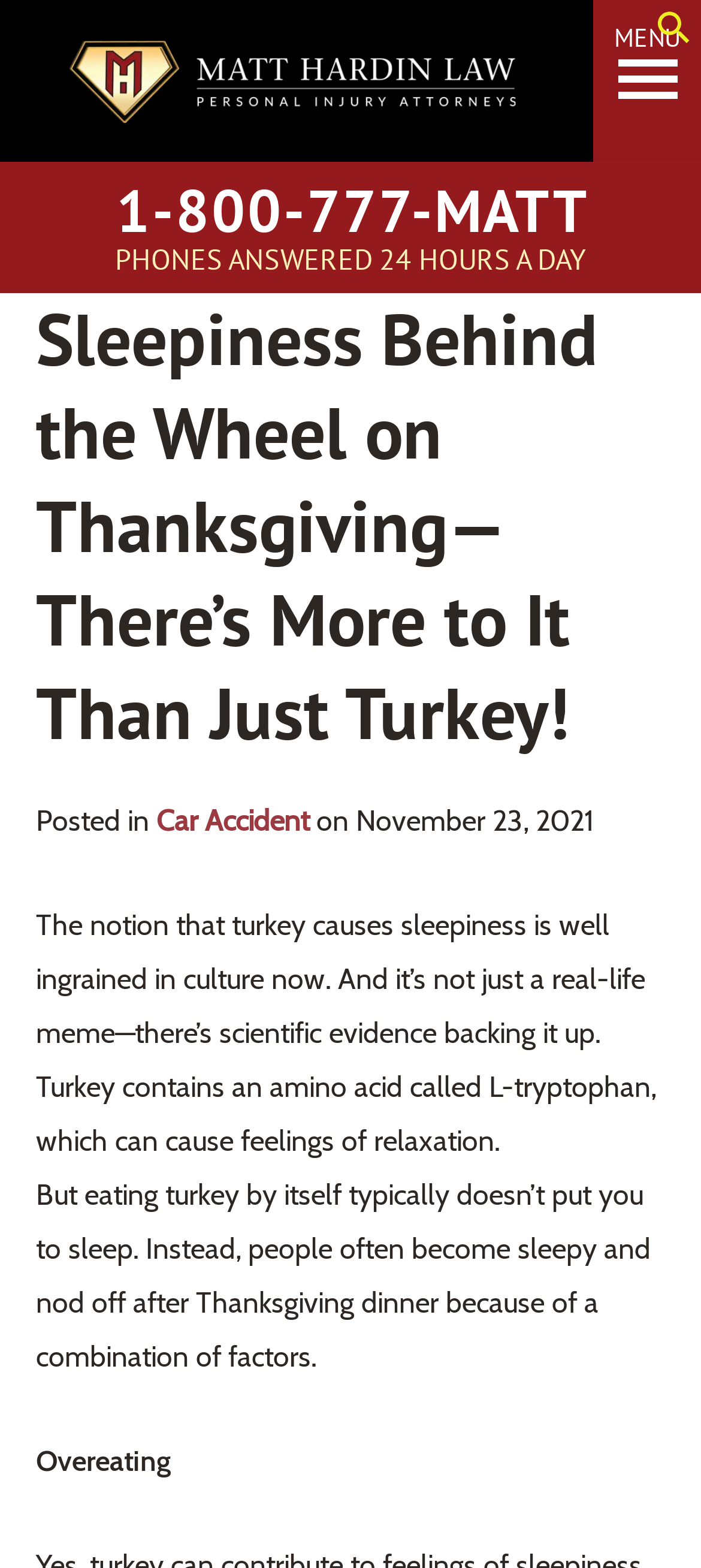Using the element description: "aria-label="Search"", determine the bounding box coordinates. The coordinates should be in the format [left, top, right, bottom], with values between 0 and 1.

[0.936, 0.014, 0.987, 0.033]